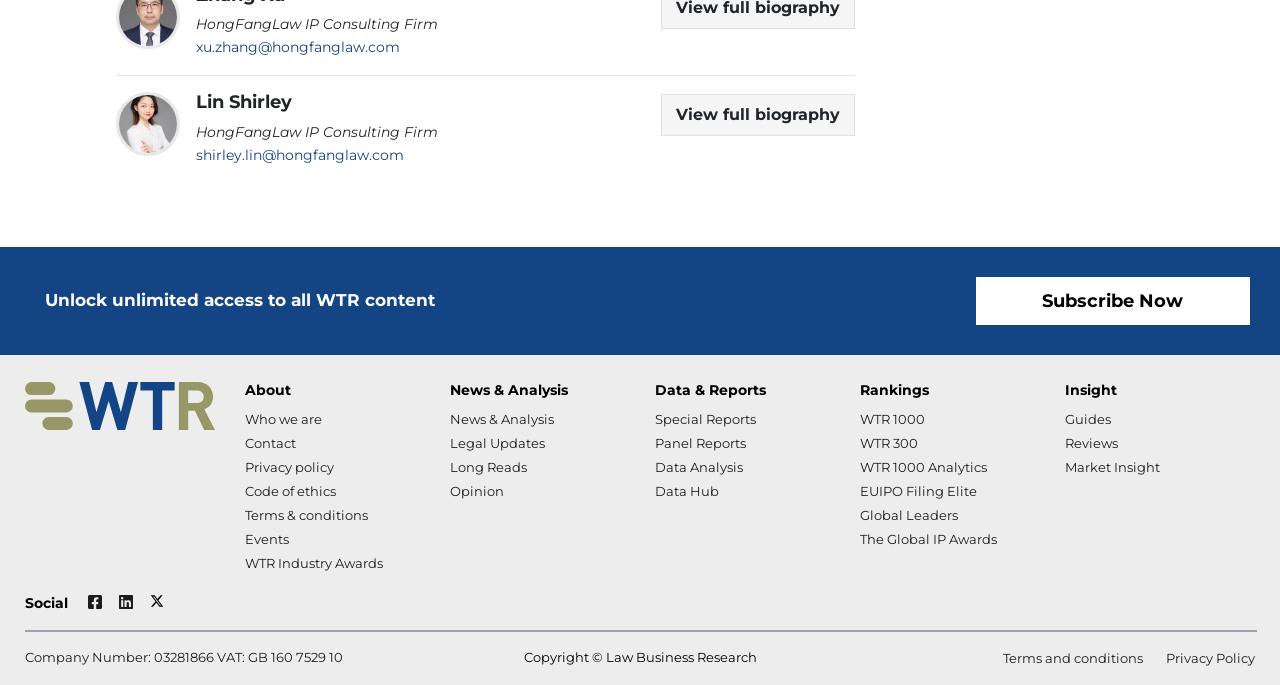Can you provide the bounding box coordinates for the element that should be clicked to implement the instruction: "View WTR 1000"?

[0.672, 0.6, 0.723, 0.623]